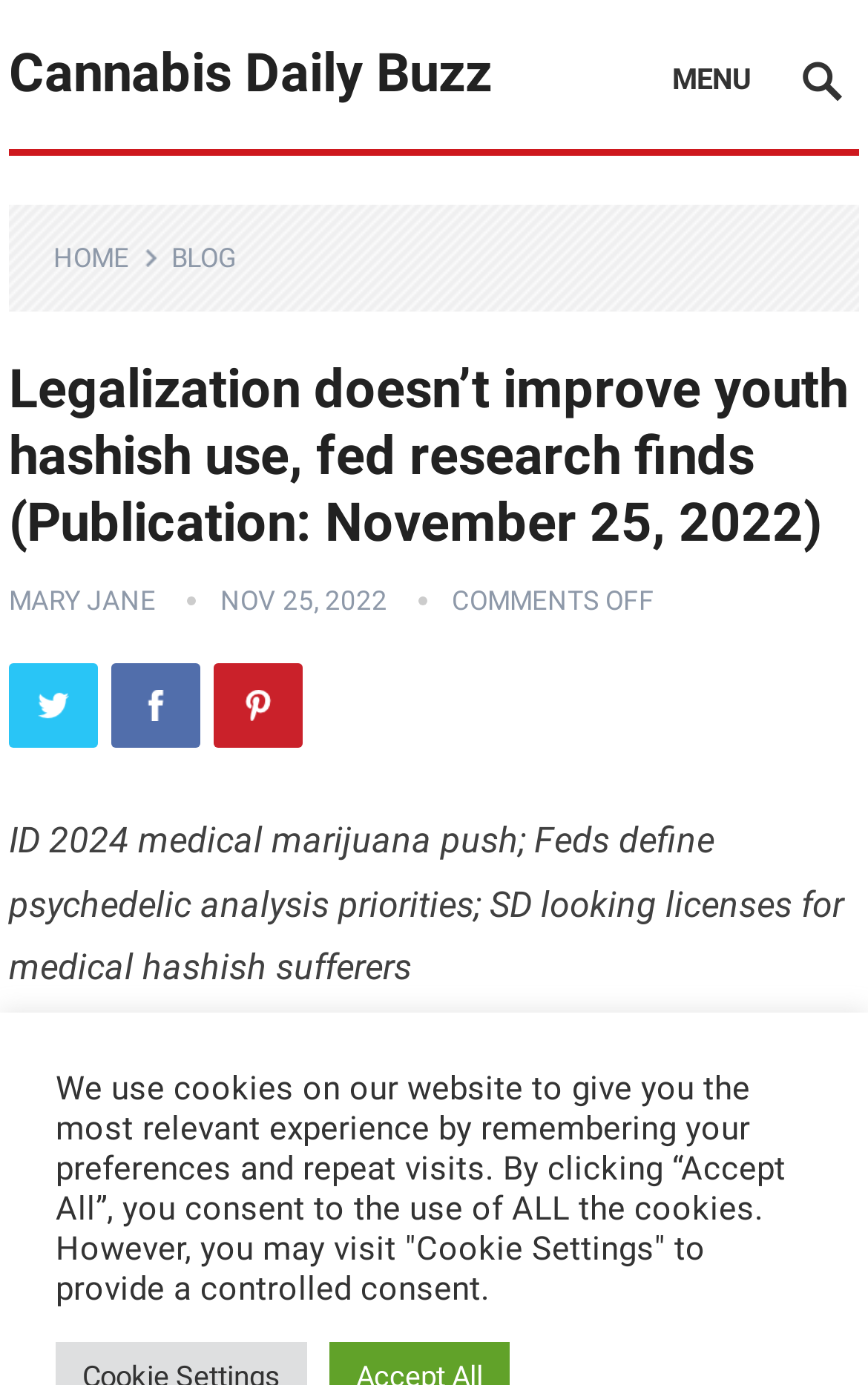Identify the text that serves as the heading for the webpage and generate it.

Cannabis Daily Buzz